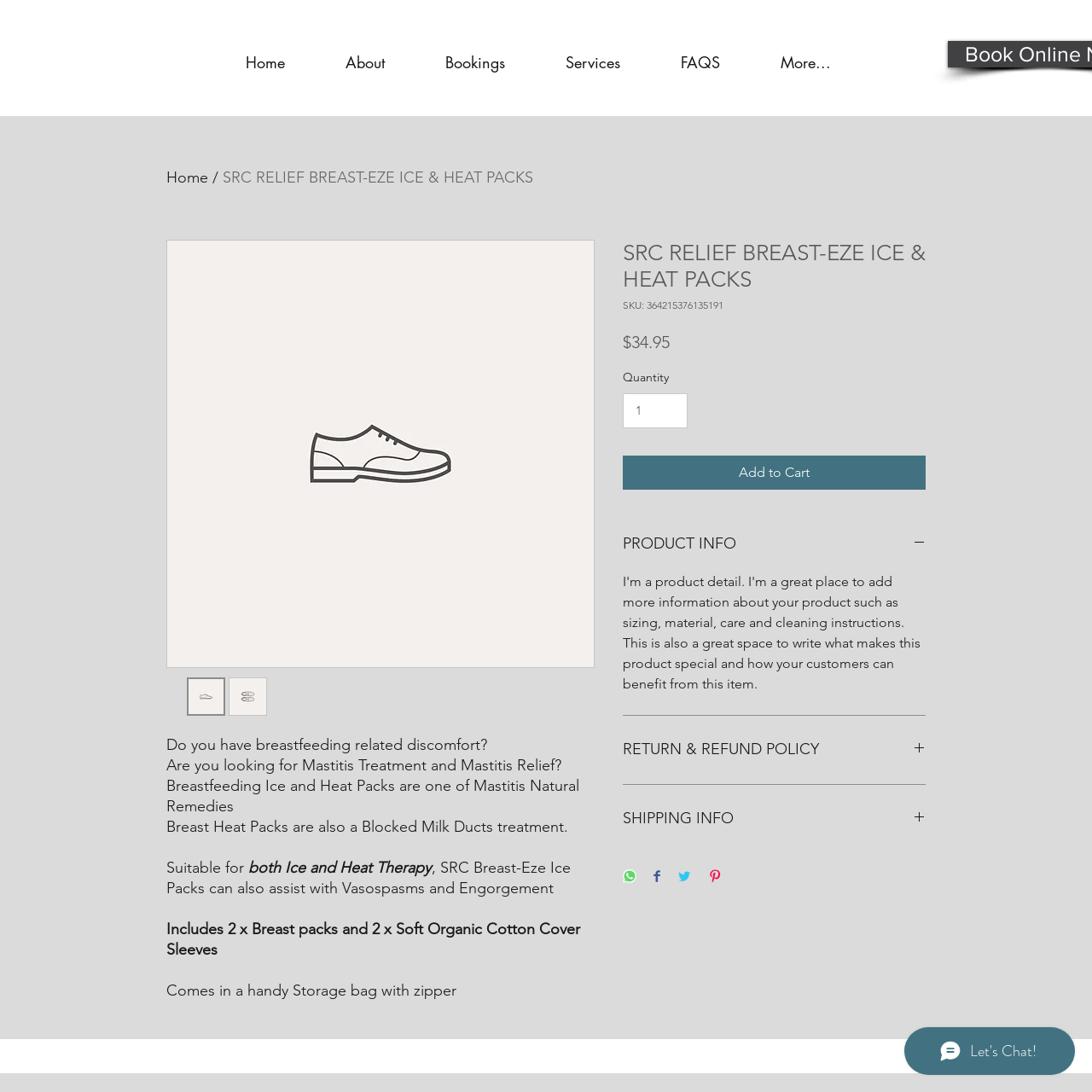Kindly respond to the following question with a single word or a brief phrase: 
What is the price of the product?

$34.95